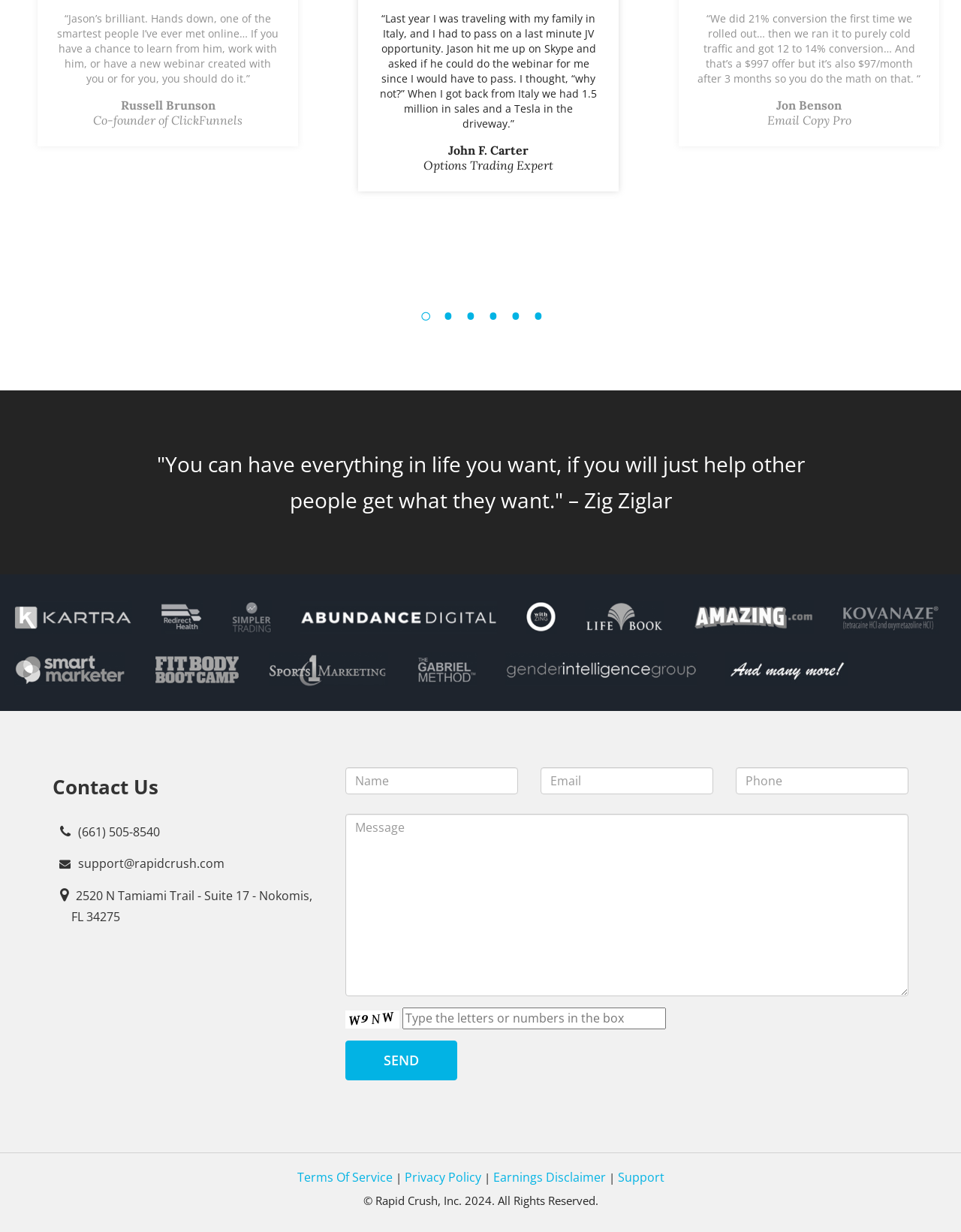Carefully observe the image and respond to the question with a detailed answer:
Who is the co-founder of ClickFunnels?

I found this information by looking at the quote section, where it says 'Russell Brunson, Co-founder of ClickFunnels'.